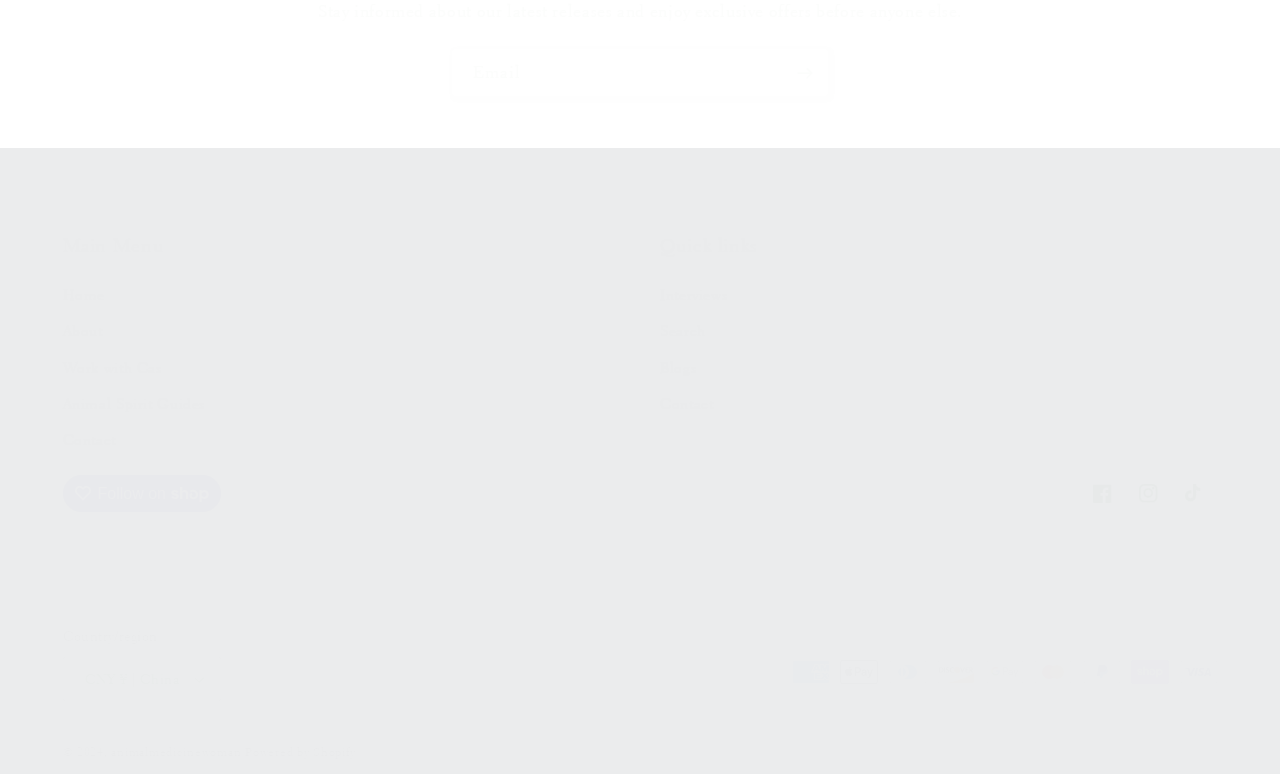Identify the bounding box coordinates of the specific part of the webpage to click to complete this instruction: "Subscribe to the newsletter".

[0.611, 0.062, 0.647, 0.126]